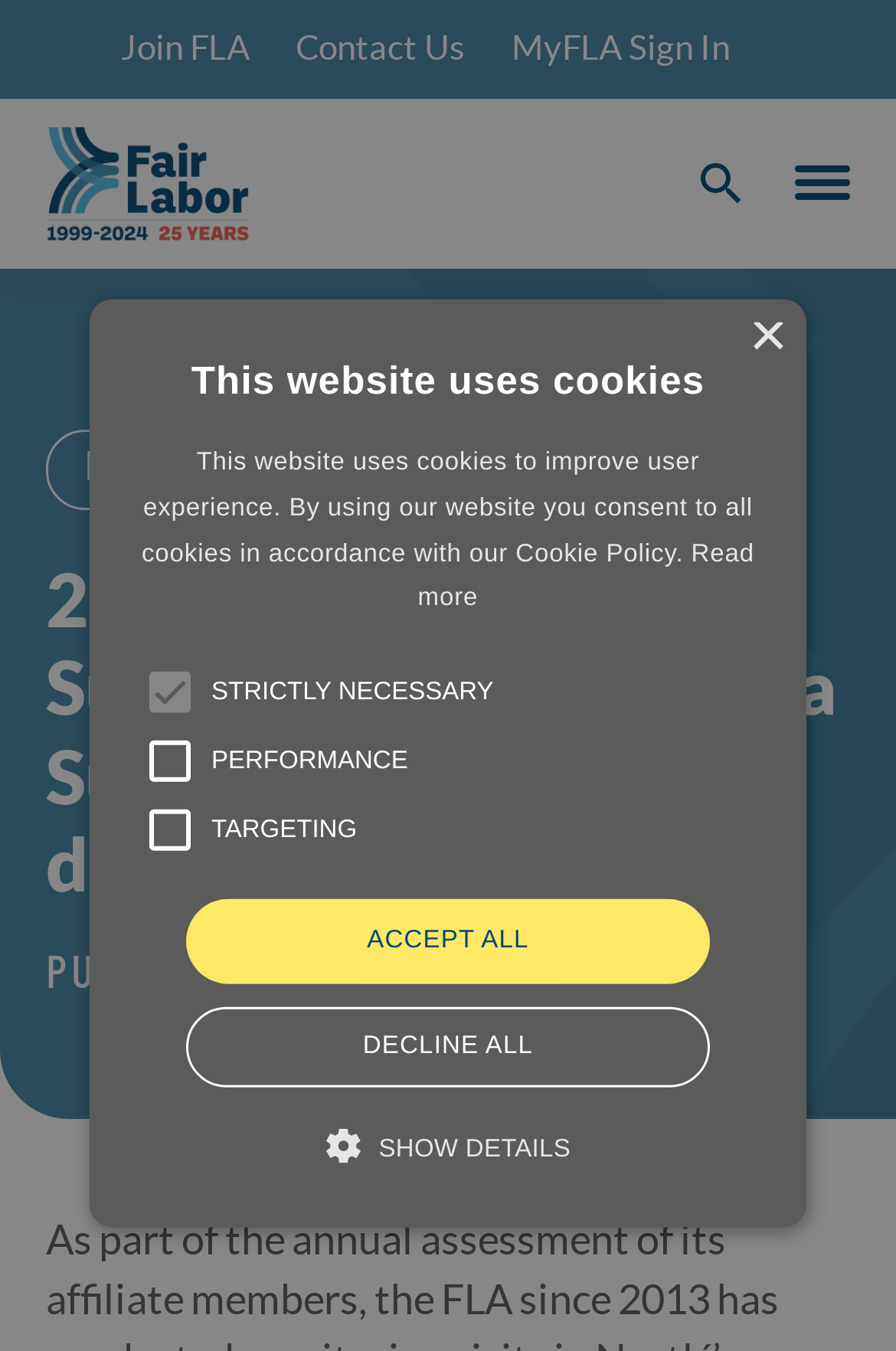Give a one-word or phrase response to the following question: How many links are there in the top navigation bar?

3